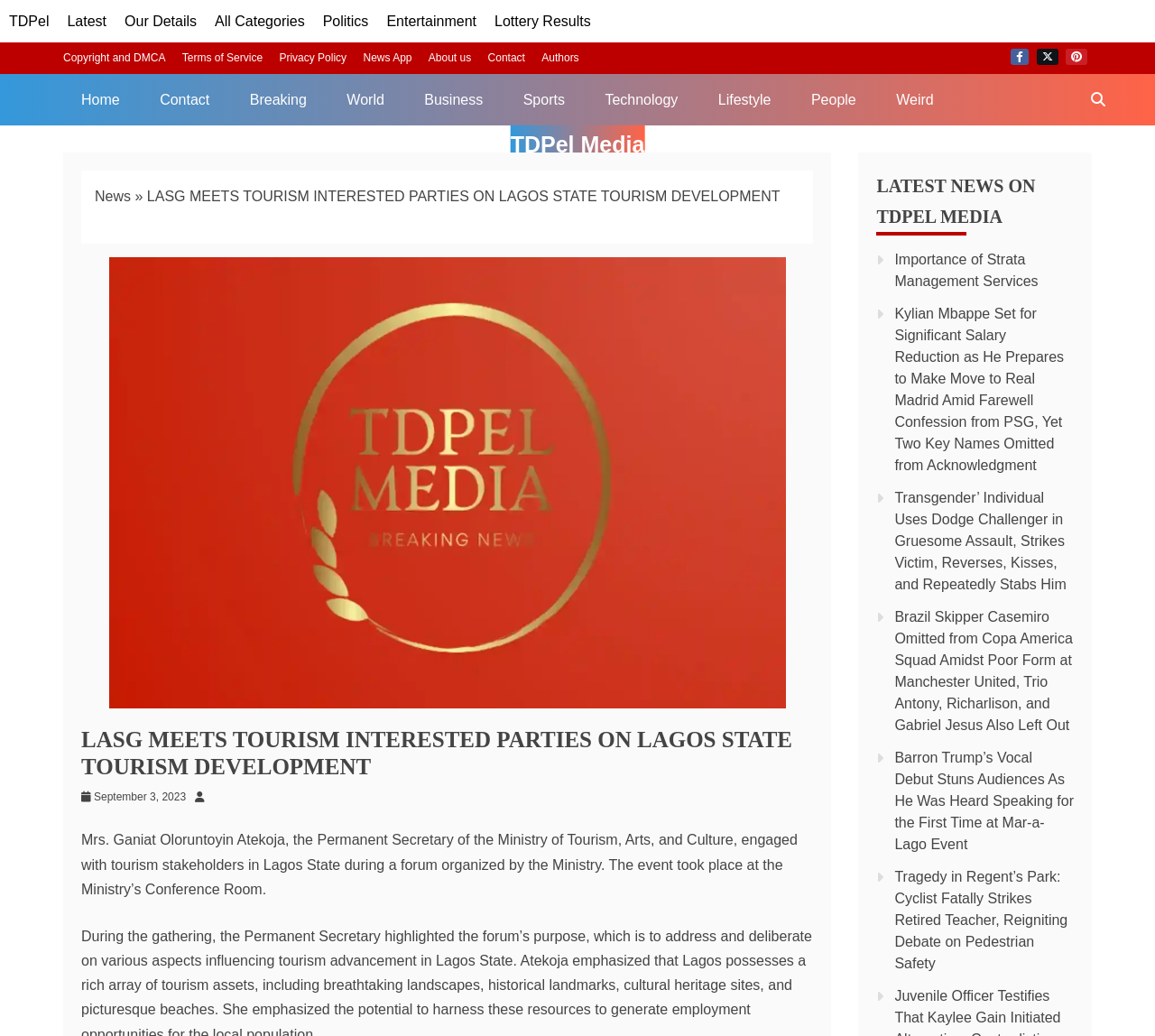Please specify the bounding box coordinates of the clickable section necessary to execute the following command: "Share on Facebook".

[0.875, 0.047, 0.891, 0.063]